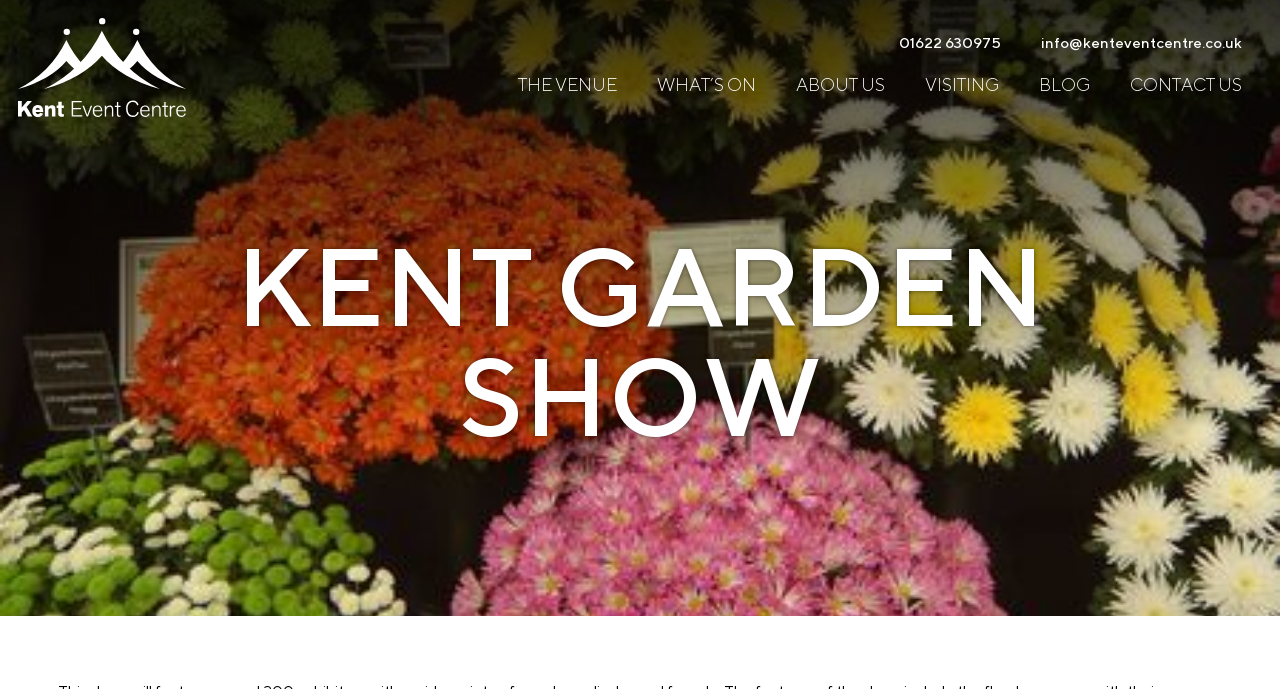Analyze and describe the webpage in a detailed narrative.

The webpage is about the Kent Garden Show, which will take place on Saturday, Sunday, and bank holiday Monday, May 25th, 26th, and 27th, 2024. At the top of the page, there is a logo of Kent Event Centre, accompanied by a link to the centre's website. Below the logo, there are several links to contact information, including phone number and email address.

The main content of the page is divided into two sections. The first section, titled "THE VENUE", lists various event spaces available at the Kent Event Centre, including John Hendry Pavilion, Maidstone Exhibition Hall, Outdoor Space, and several others. Each space is described with its area and capacity, and some have superscript notation.

The second section, titled "WHAT WE CAN DO", lists various event types that can be hosted at the centre, such as conferences, meetings, private events, exhibitions, outdoor events, Asian wedding receptions, film locations, and team-building activities. Each event type is represented by a link.

At the bottom of the page, there is a heading "KENT GARDEN SHOW" with no additional information.